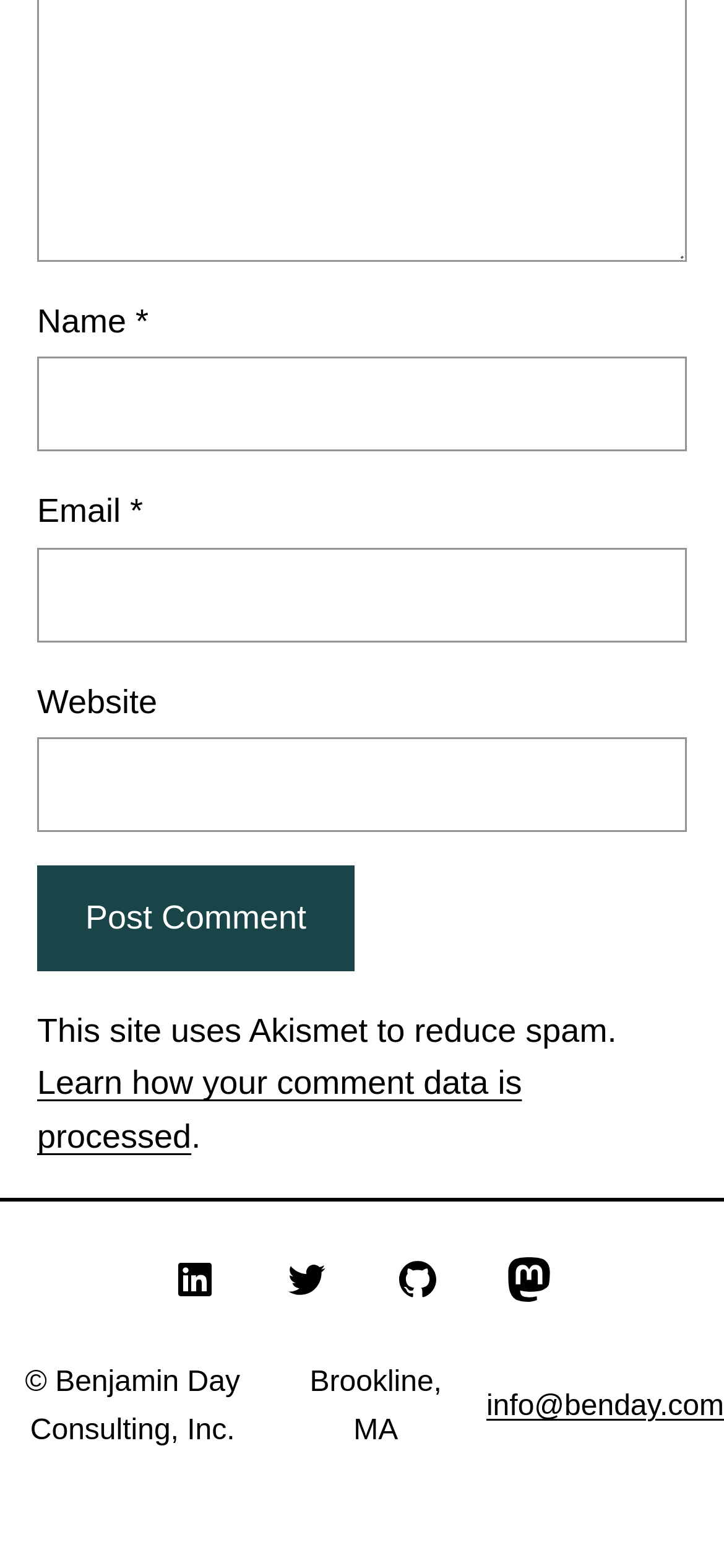Please find the bounding box for the following UI element description. Provide the coordinates in (top-left x, top-left y, bottom-right x, bottom-right y) format, with values between 0 and 1: Index Post

None